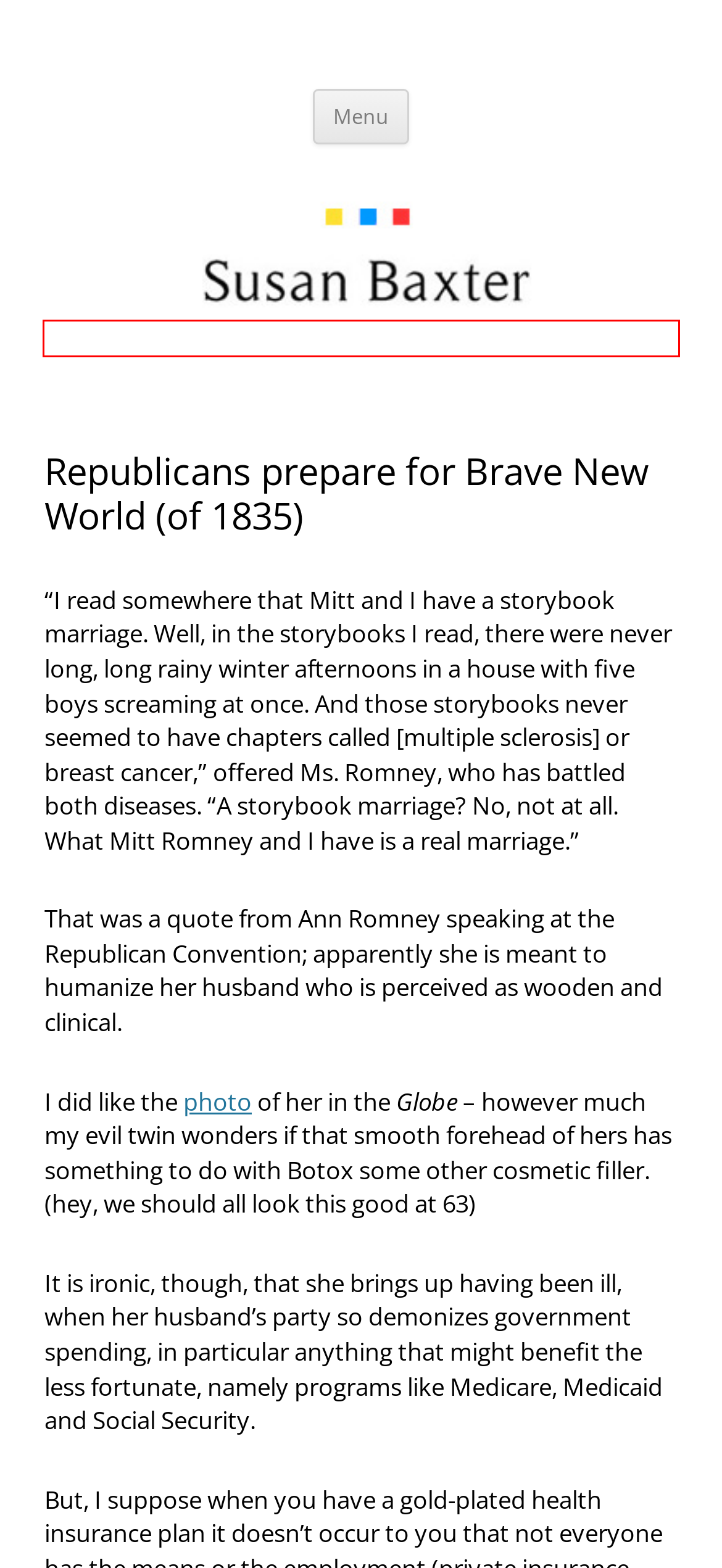Observe the provided screenshot of a webpage with a red bounding box around a specific UI element. Choose the webpage description that best fits the new webpage after you click on the highlighted element. These are your options:
A. January | 2014 | Susan Baxter
B. Susan Baxter
C. The relentless pursuit of upgrade | Susan Baxter
D. Economics and Business | Susan Baxter
E. July | 2013 | Susan Baxter
F. June | 2012 | Susan Baxter
G. March | 2012 | Susan Baxter
H. November | 2015 | Susan Baxter

B